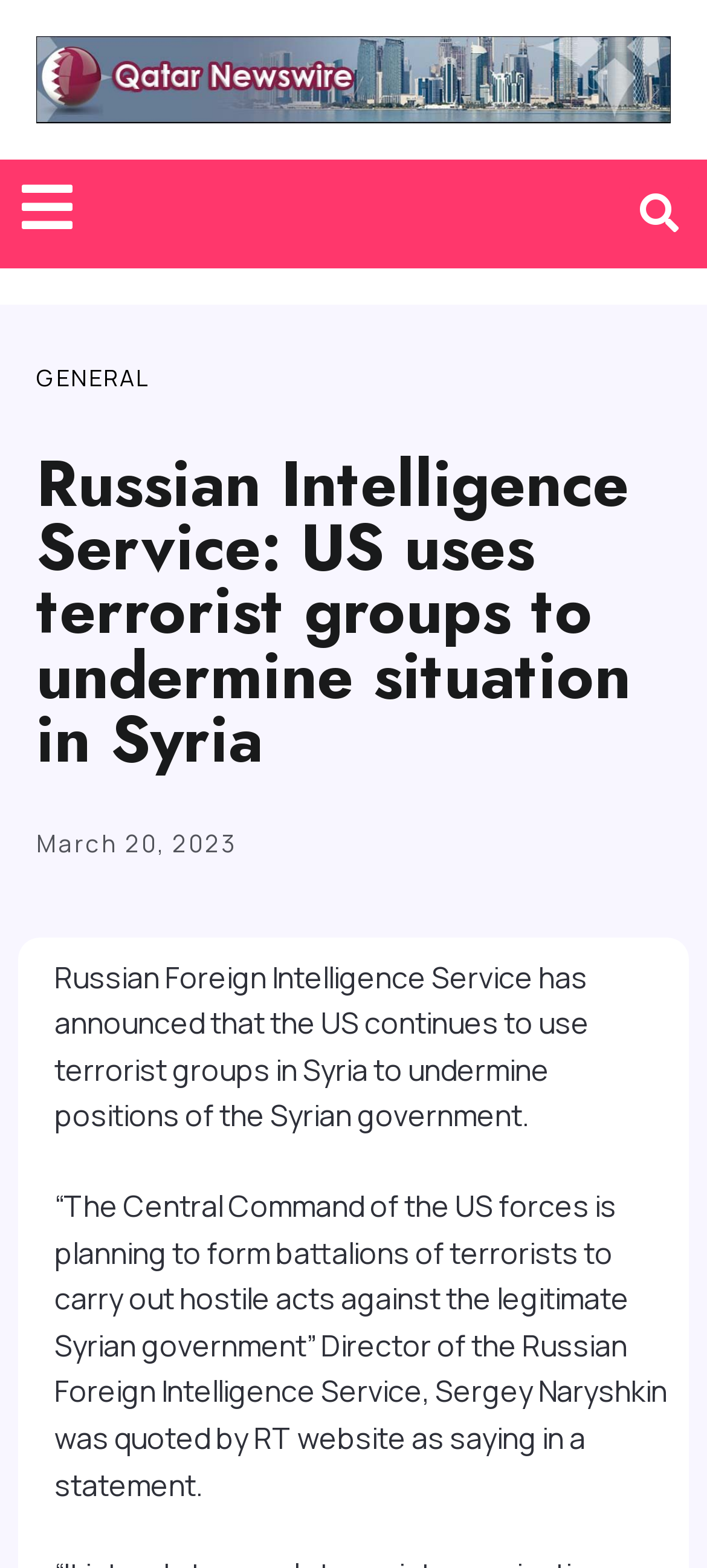Summarize the webpage in an elaborate manner.

The webpage appears to be a news article page. At the top, there is a prominent link taking up most of the width, followed by a smaller link to the left and a search bar with a "Search" button to the right. 

Below the search bar, there is a link labeled "GENERAL" positioned to the left. The main article title, "Russian Intelligence Service: US uses terrorist groups to undermine situation in Syria", is a large heading that spans almost the entire width of the page.

Underneath the title, there is a link indicating the date "March 20, 2023" positioned to the left. The main article content consists of two paragraphs of text. The first paragraph describes how the Russian Foreign Intelligence Service has announced that the US continues to use terrorist groups in Syria to undermine the Syrian government. The second paragraph quotes the Director of the Russian Foreign Intelligence Service, Sergey Naryshkin, stating that the US forces are planning to form battalions of terrorists to carry out hostile acts against the legitimate Syrian government.